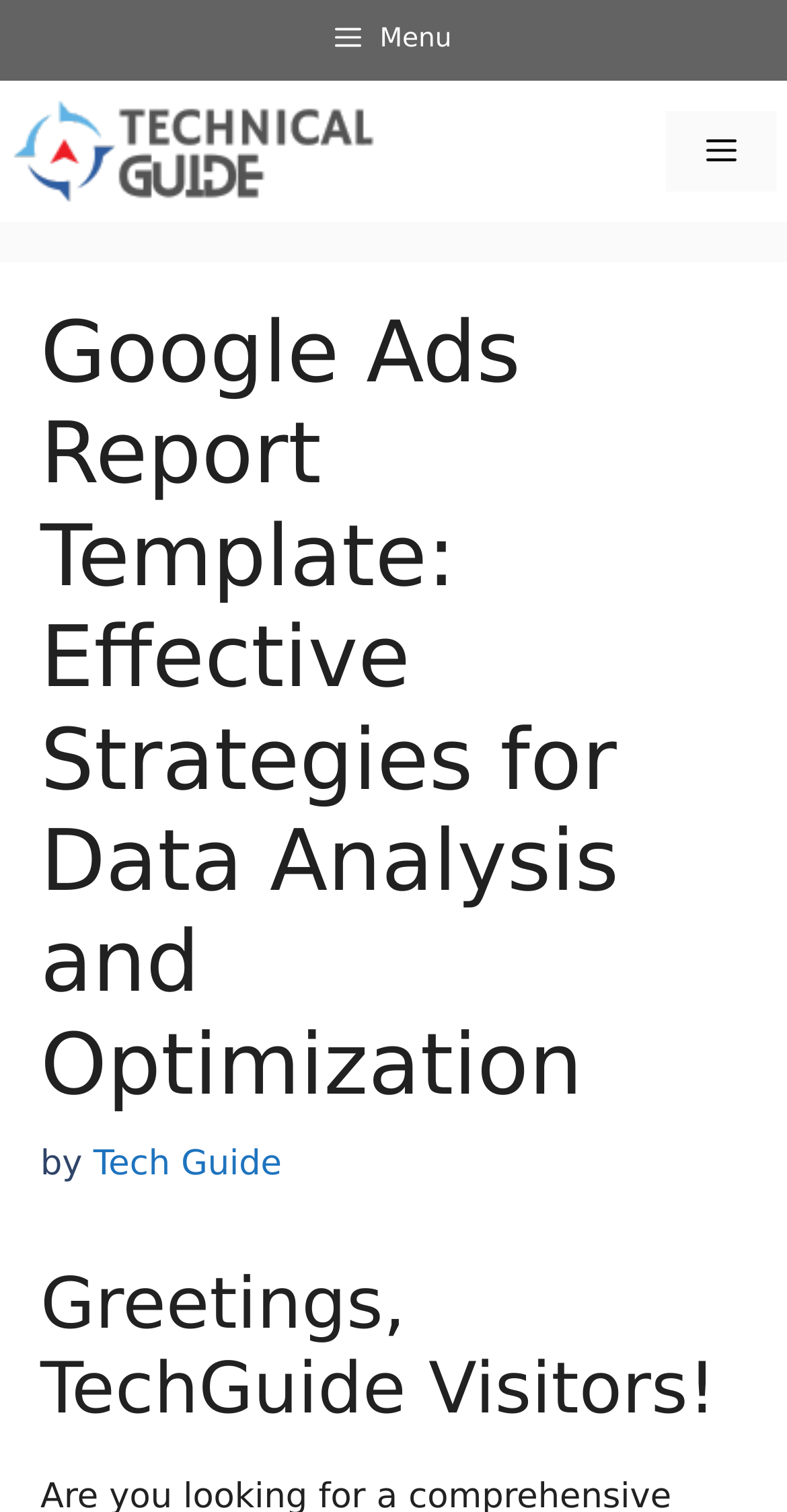Identify and extract the main heading of the webpage.

Google Ads Report Template: Effective Strategies for Data Analysis and Optimization